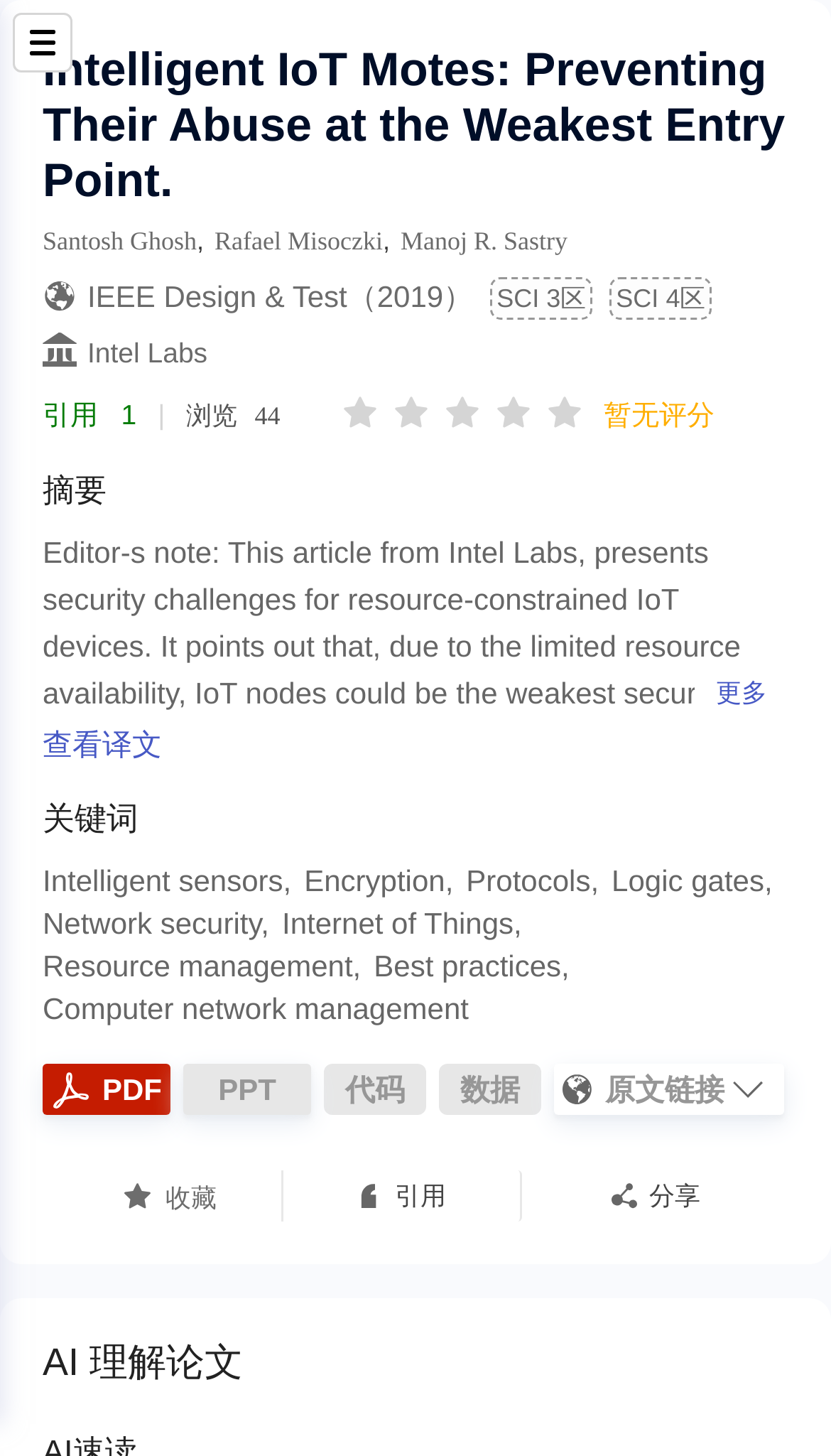Using the provided description: "Intel Labs", find the bounding box coordinates of the corresponding UI element. The output should be four float numbers between 0 and 1, in the format [left, top, right, bottom].

[0.105, 0.231, 0.25, 0.253]